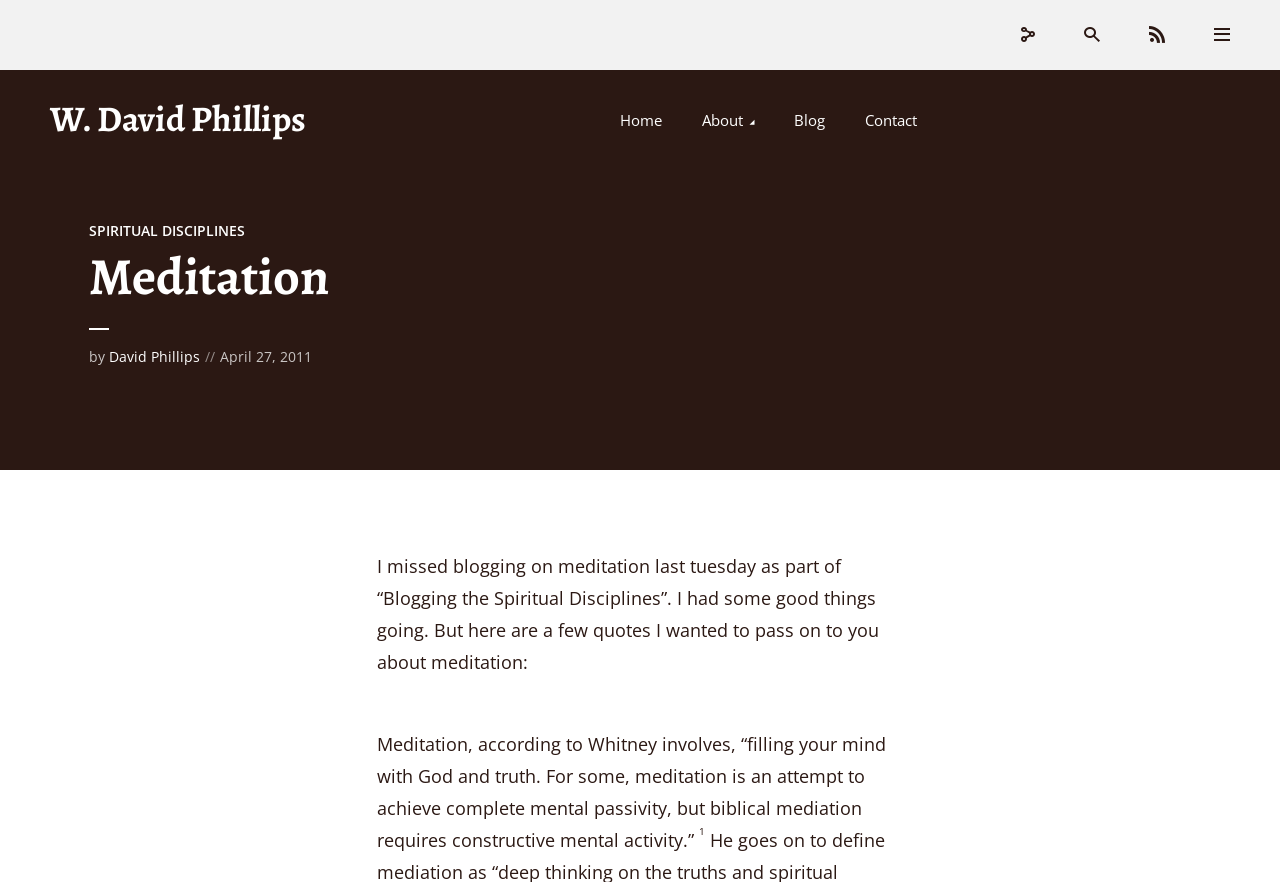Find the bounding box coordinates of the area to click in order to follow the instruction: "visit spiritual disciplines page".

[0.07, 0.25, 0.191, 0.272]